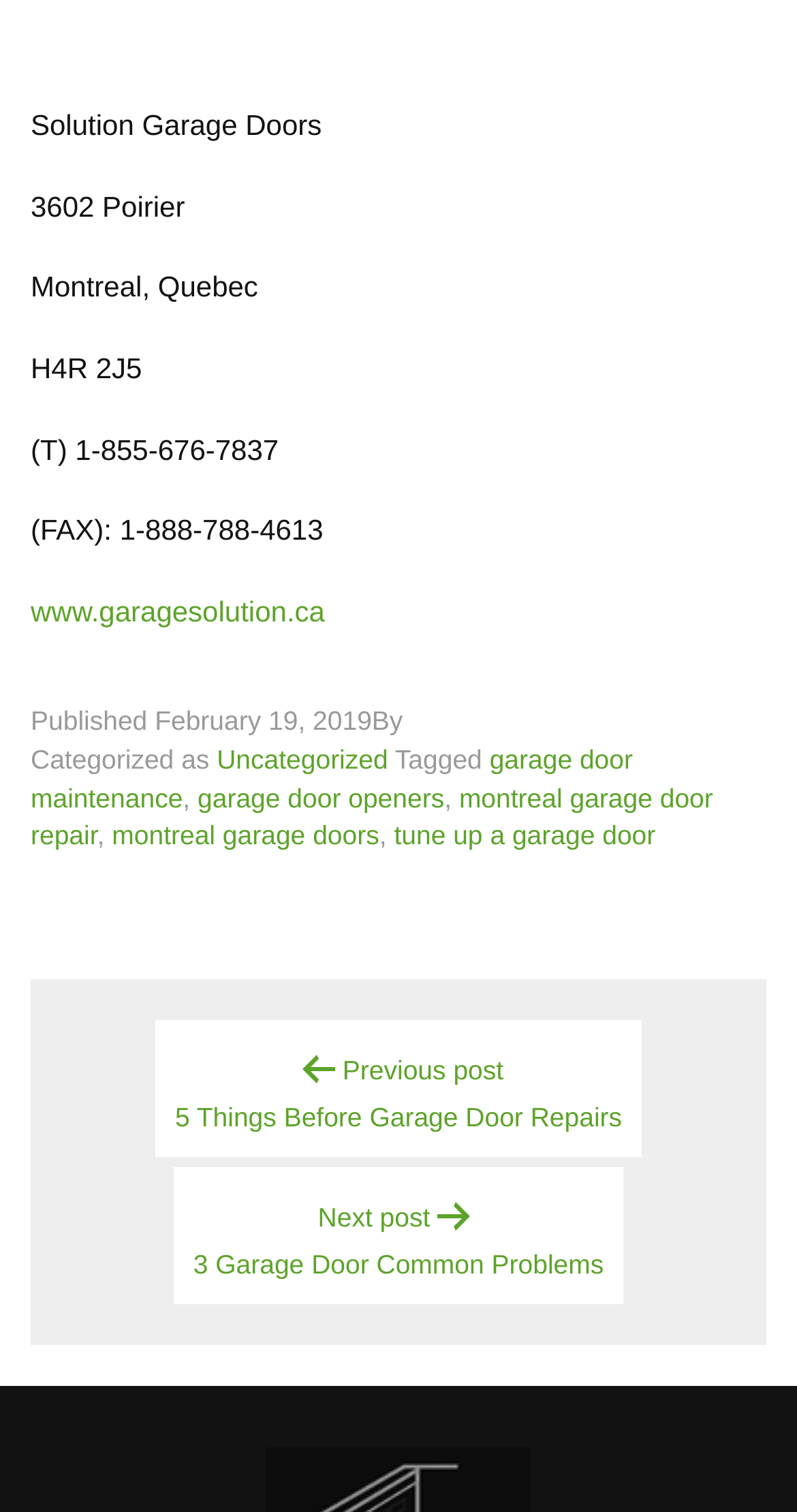What is the company name?
Please give a well-detailed answer to the question.

The company name can be found in the top section of the webpage, where the address and contact information are listed. The text 'Solution Garage Doors' is a static text element with a bounding box coordinate of [0.038, 0.072, 0.404, 0.094].